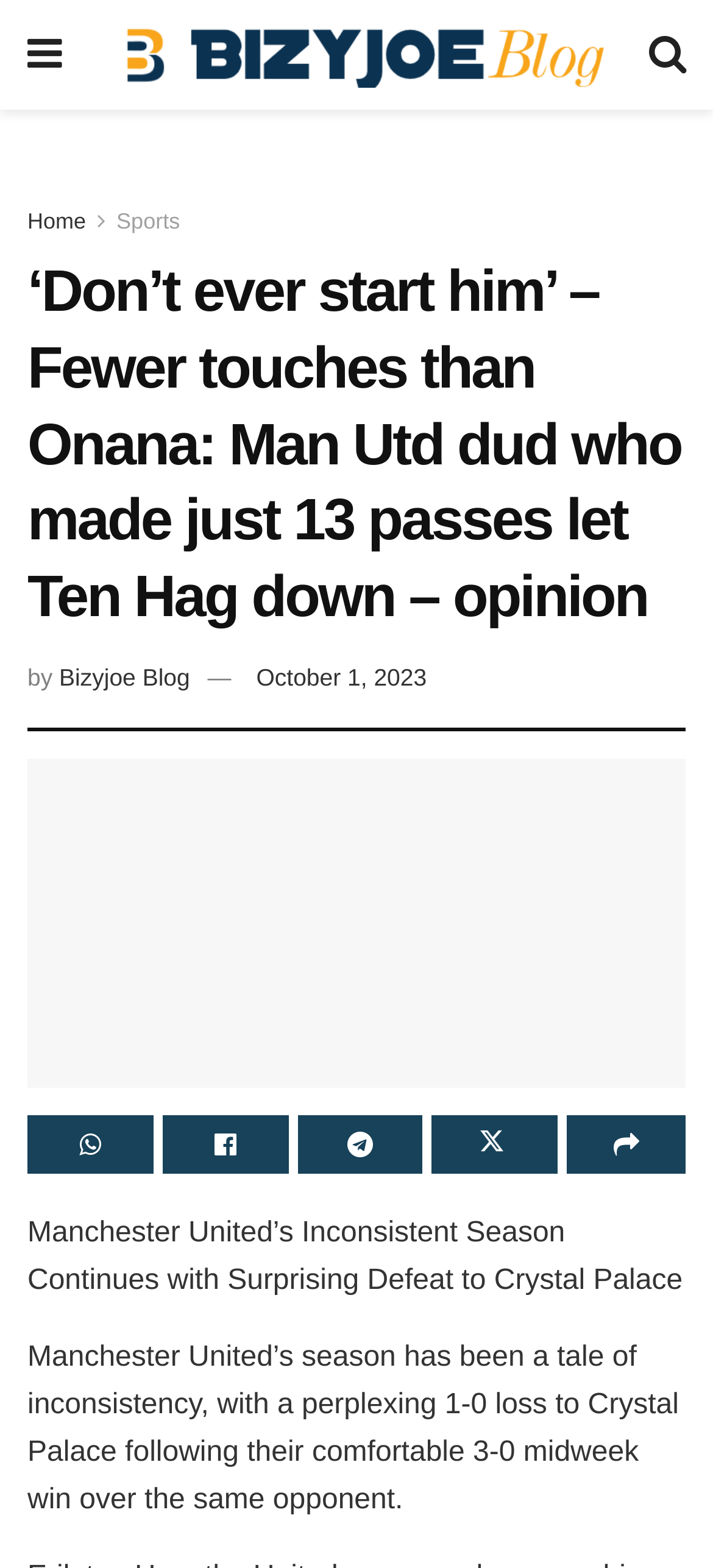What is the topic of the second article?
Please give a detailed and elaborate answer to the question based on the image.

I found the answer by looking at the text 'Manchester United’s Inconsistent Season Continues with Surprising Defeat to Crystal Palace' which is located below the main article content.